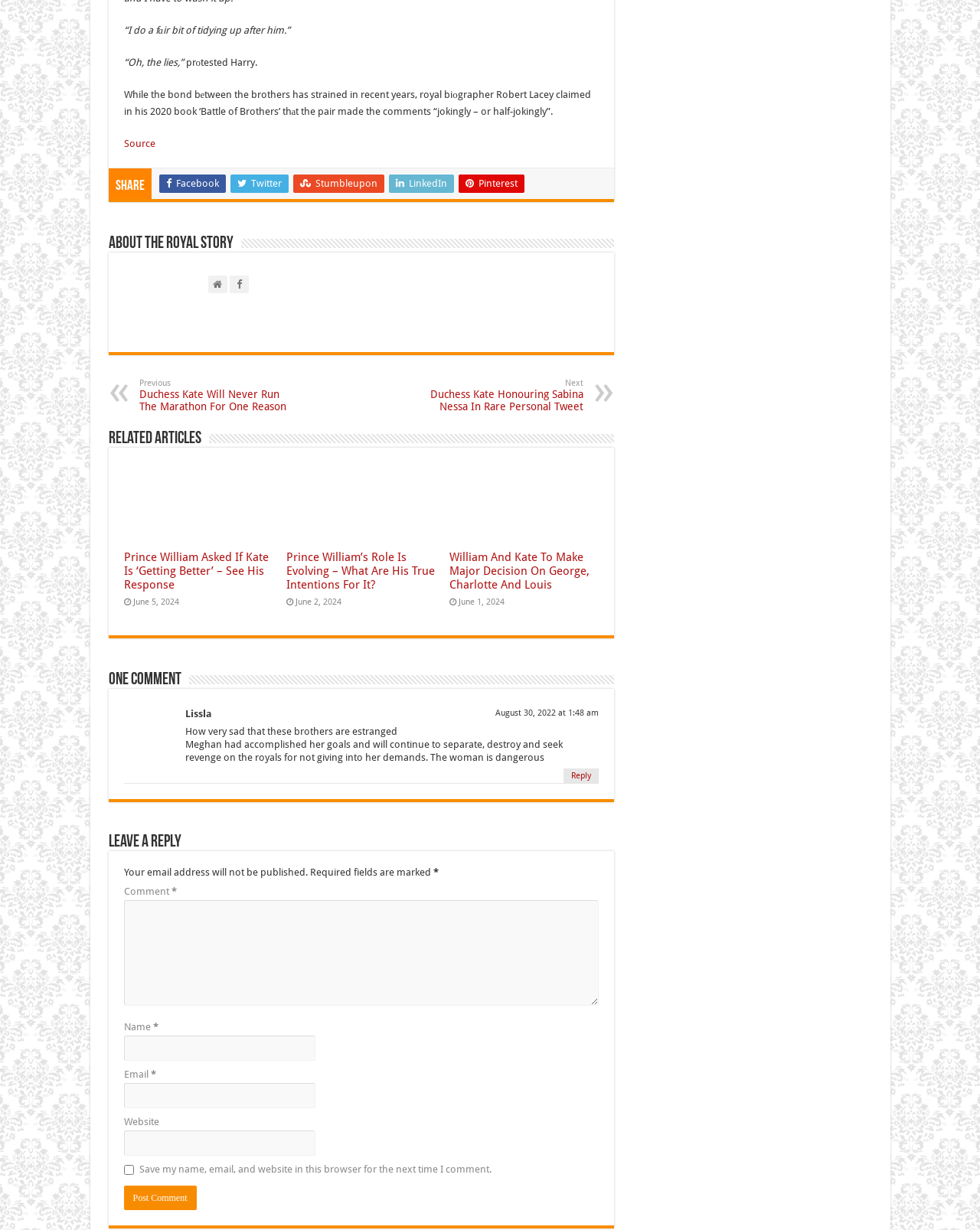Please find the bounding box coordinates of the element that must be clicked to perform the given instruction: "Read the article 'Prince William Asked If Kate Is Getting Better – See His Response'". The coordinates should be four float numbers from 0 to 1, i.e., [left, top, right, bottom].

[0.126, 0.377, 0.278, 0.441]